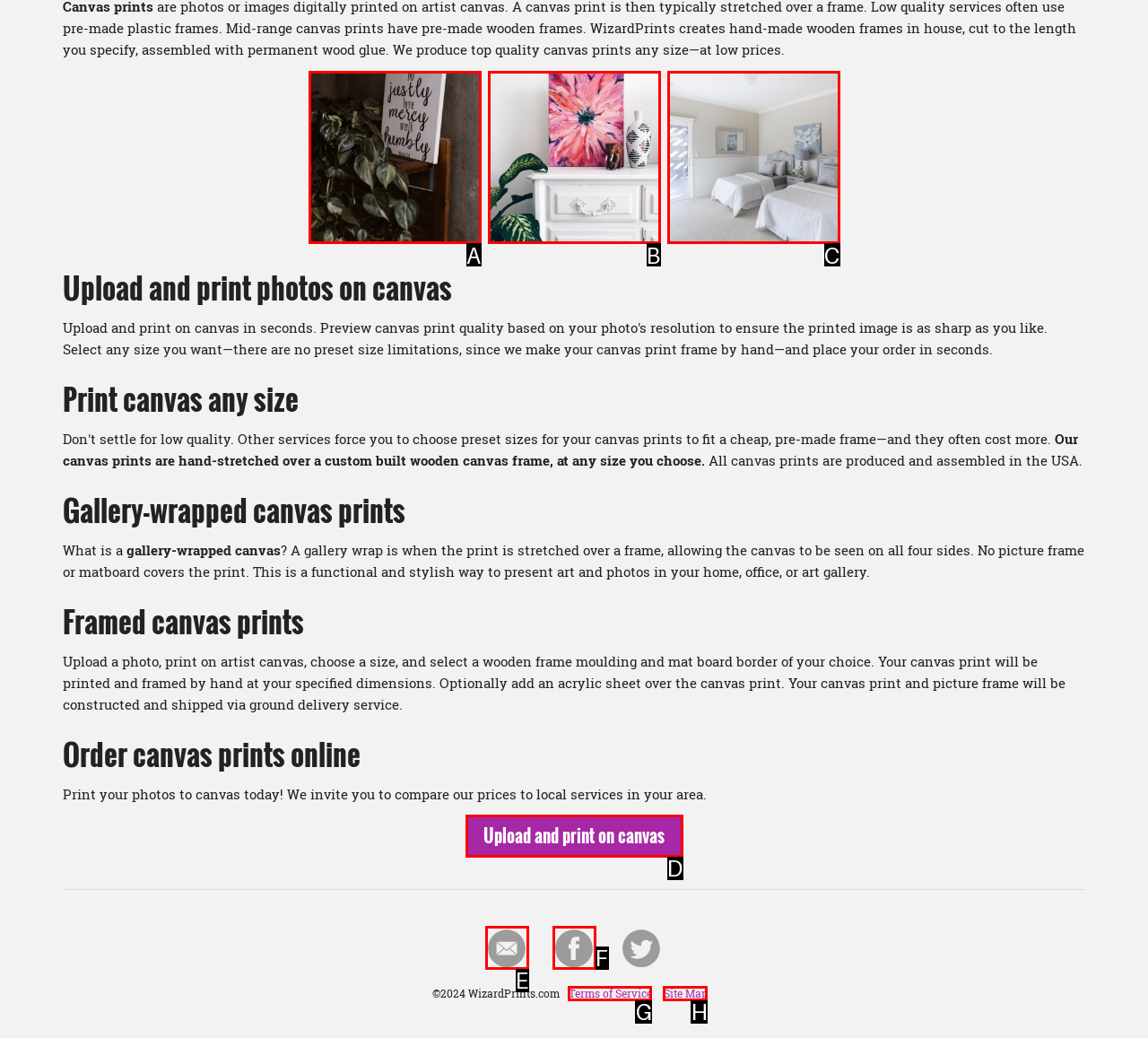Determine which option matches the element description: Gallery wrapped canvas with quote
Answer using the letter of the correct option.

A